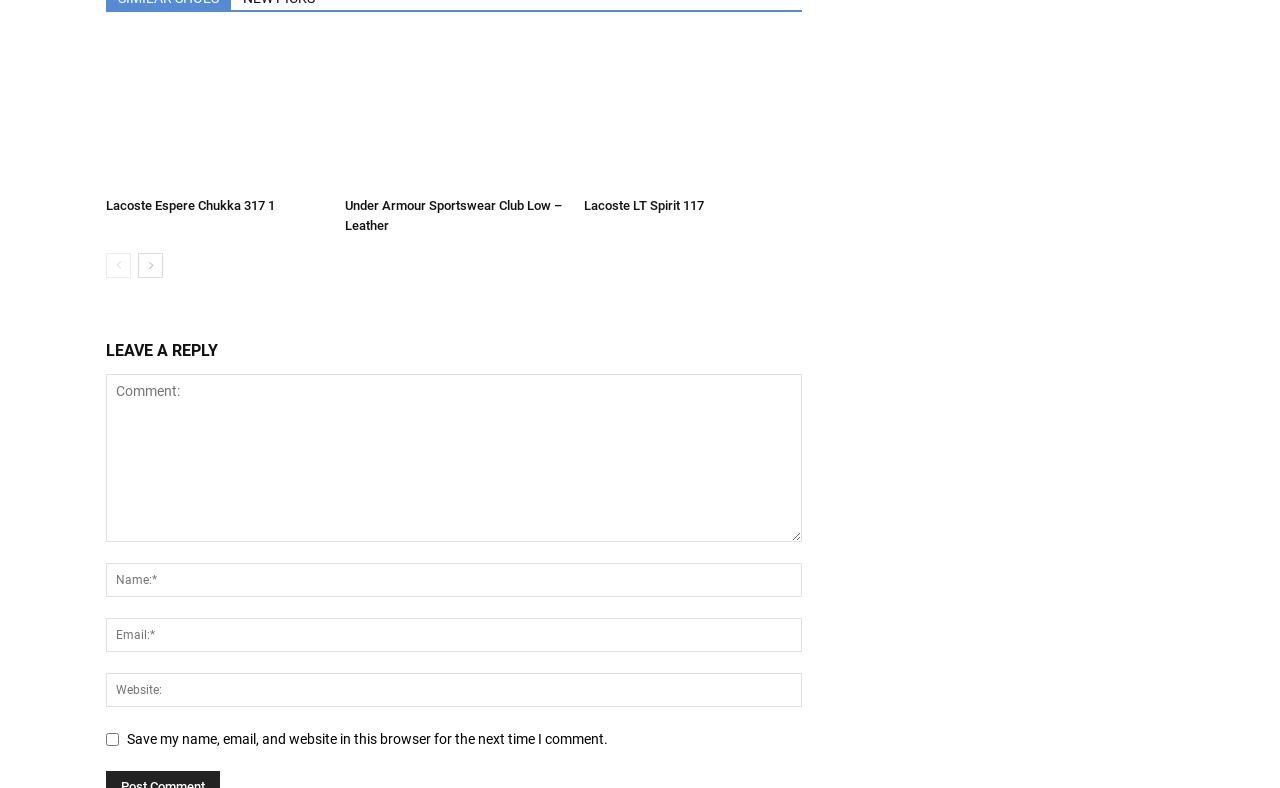How many textboxes are required?
Analyze the screenshot and provide a detailed answer to the question.

There are four textboxes in total, with 'Comment:', 'Name:*', and 'Email:*' being required, and 'Website:' being not required. Therefore, there are three required textboxes.